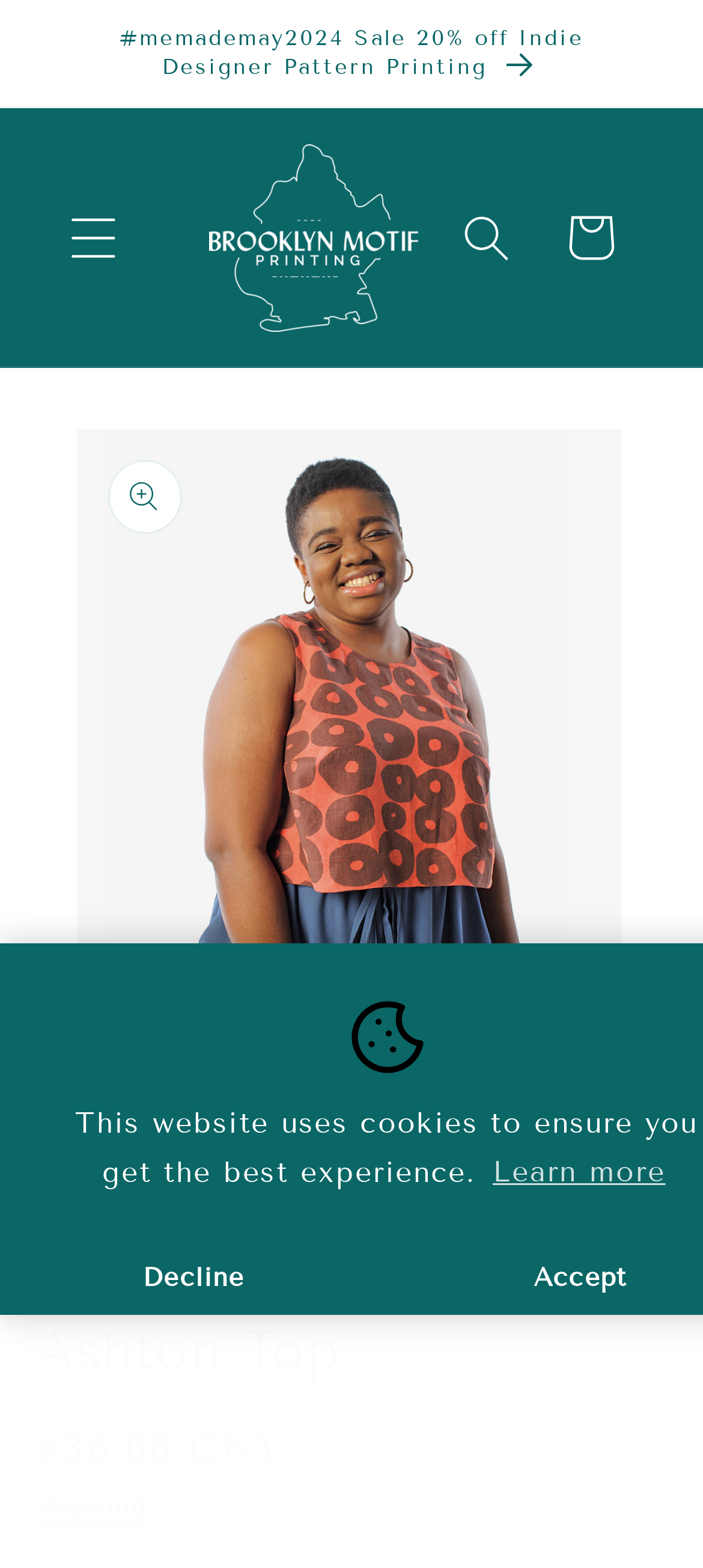What is the link at the top right corner?
Observe the image and answer the question with a one-word or short phrase response.

Cart